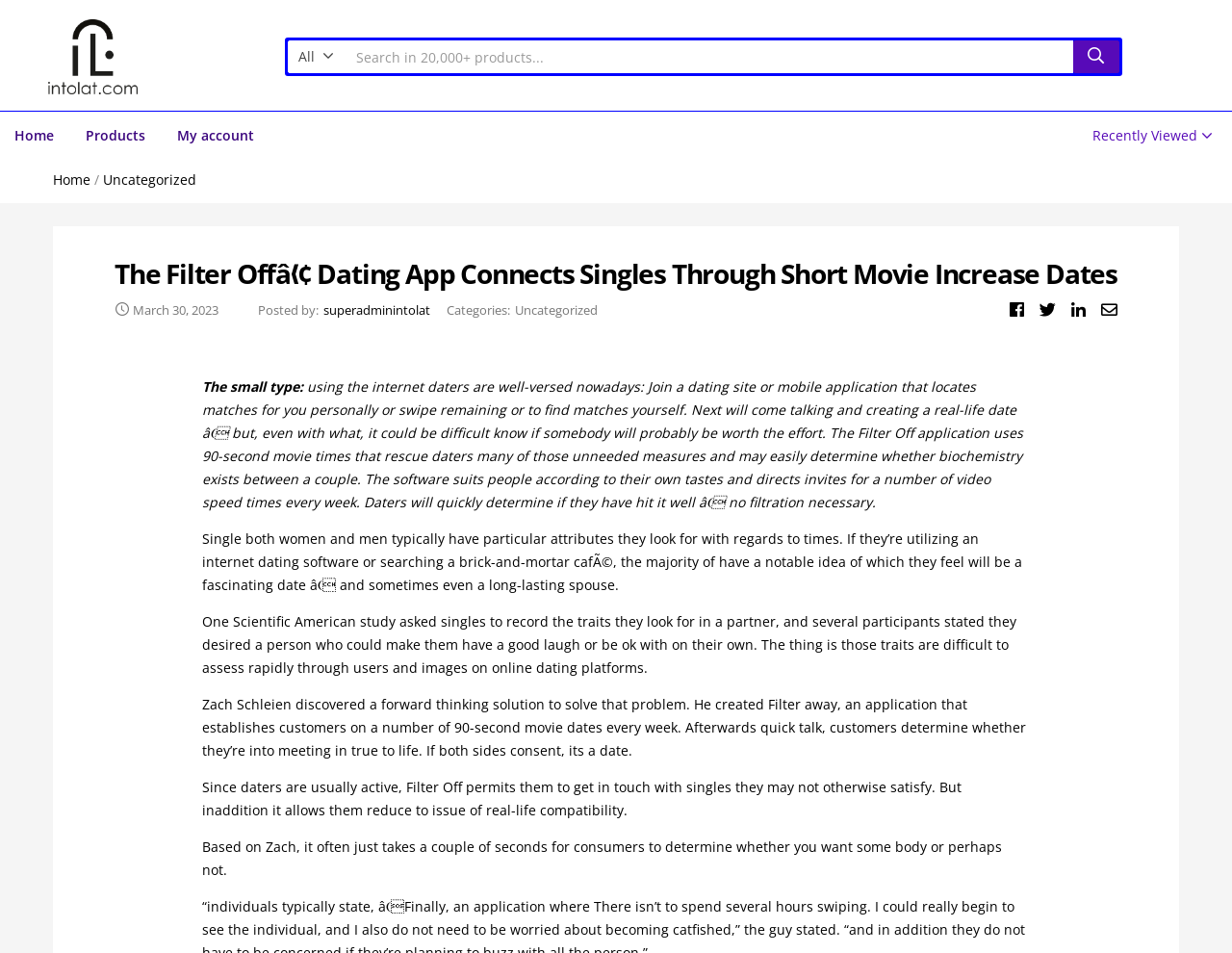Based on the element description, predict the bounding box coordinates (top-left x, top-left y, bottom-right x, bottom-right y) for the UI element in the screenshot: My account

[0.144, 0.117, 0.206, 0.168]